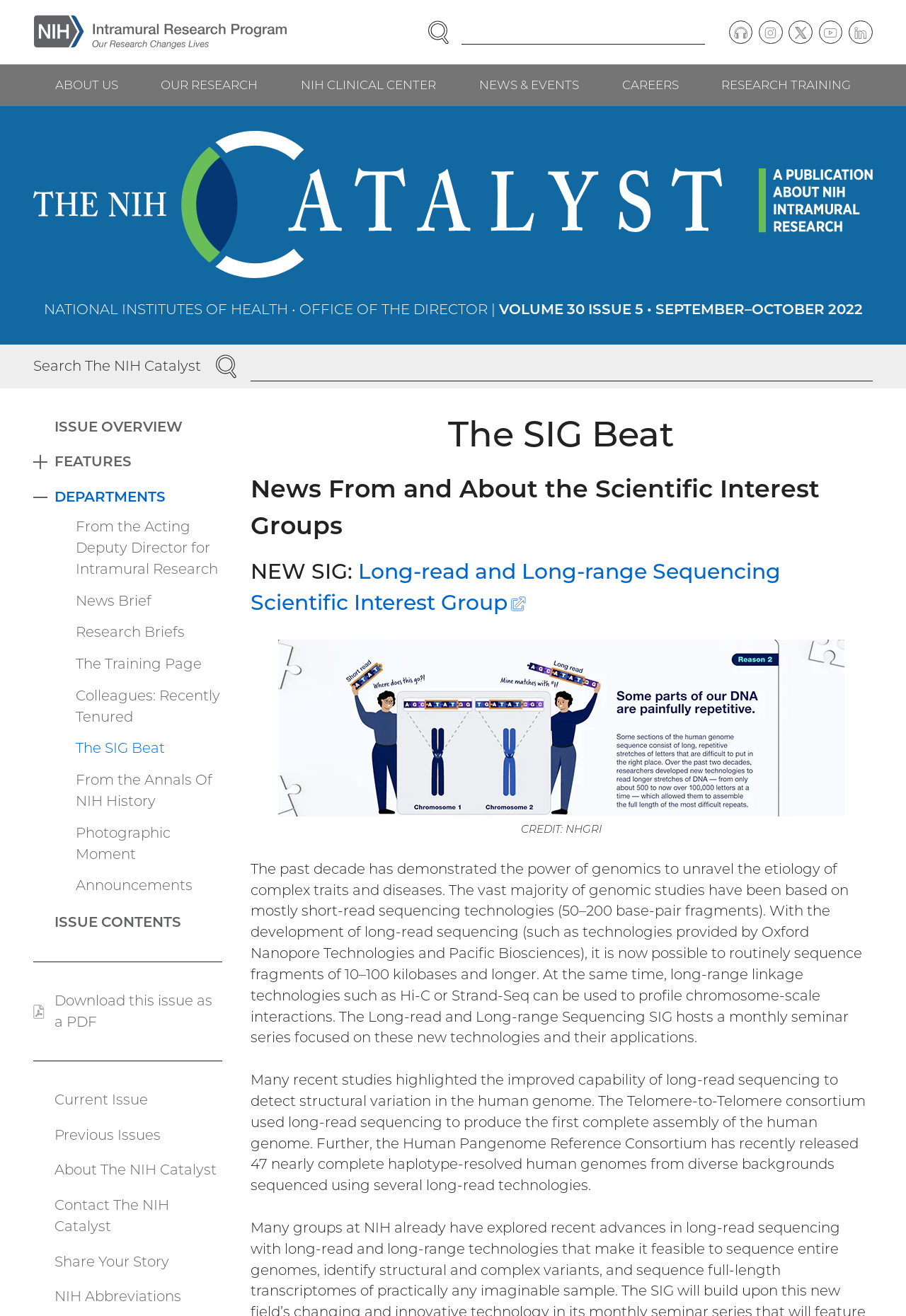Extract the primary heading text from the webpage.

The SIG Beat